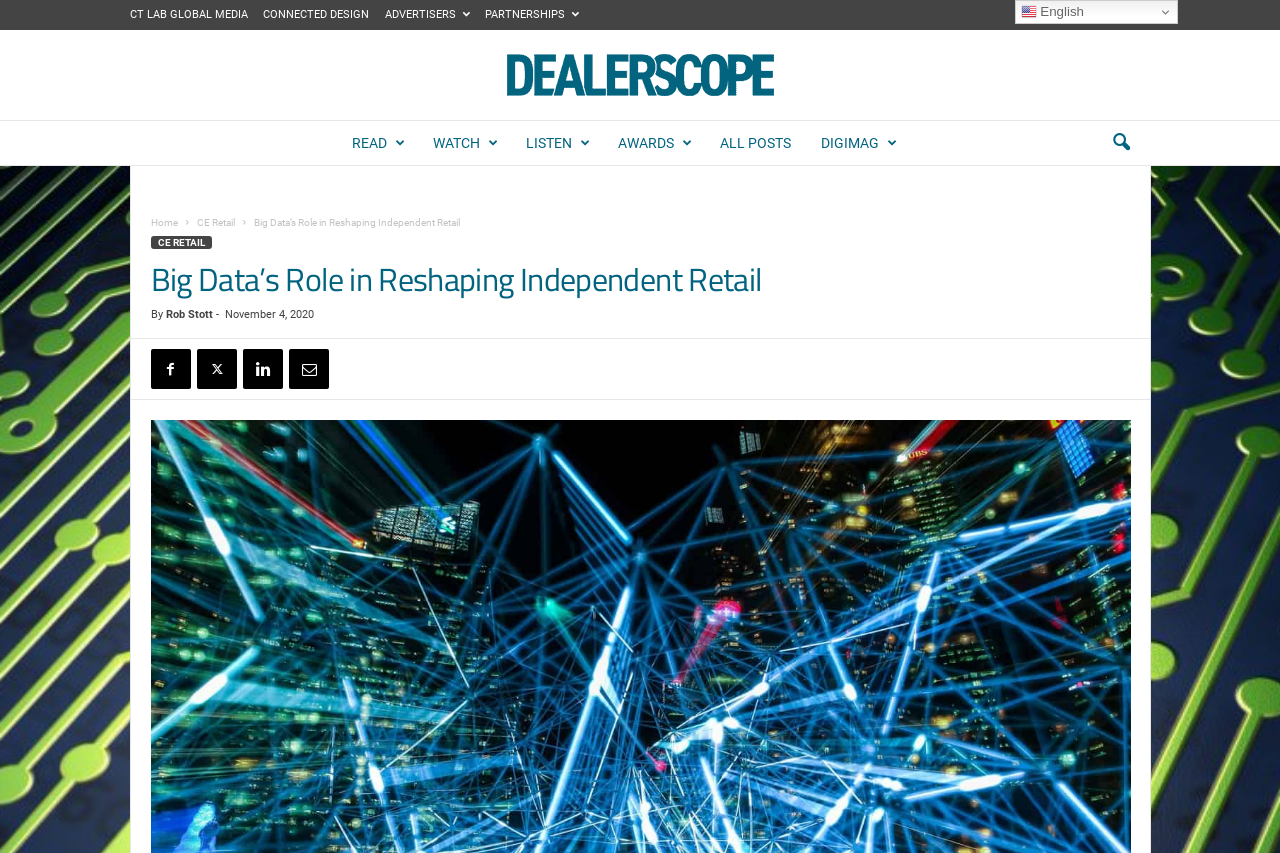Determine the bounding box coordinates of the element's region needed to click to follow the instruction: "Visit the CE Retail page". Provide these coordinates as four float numbers between 0 and 1, formatted as [left, top, right, bottom].

[0.154, 0.254, 0.183, 0.267]